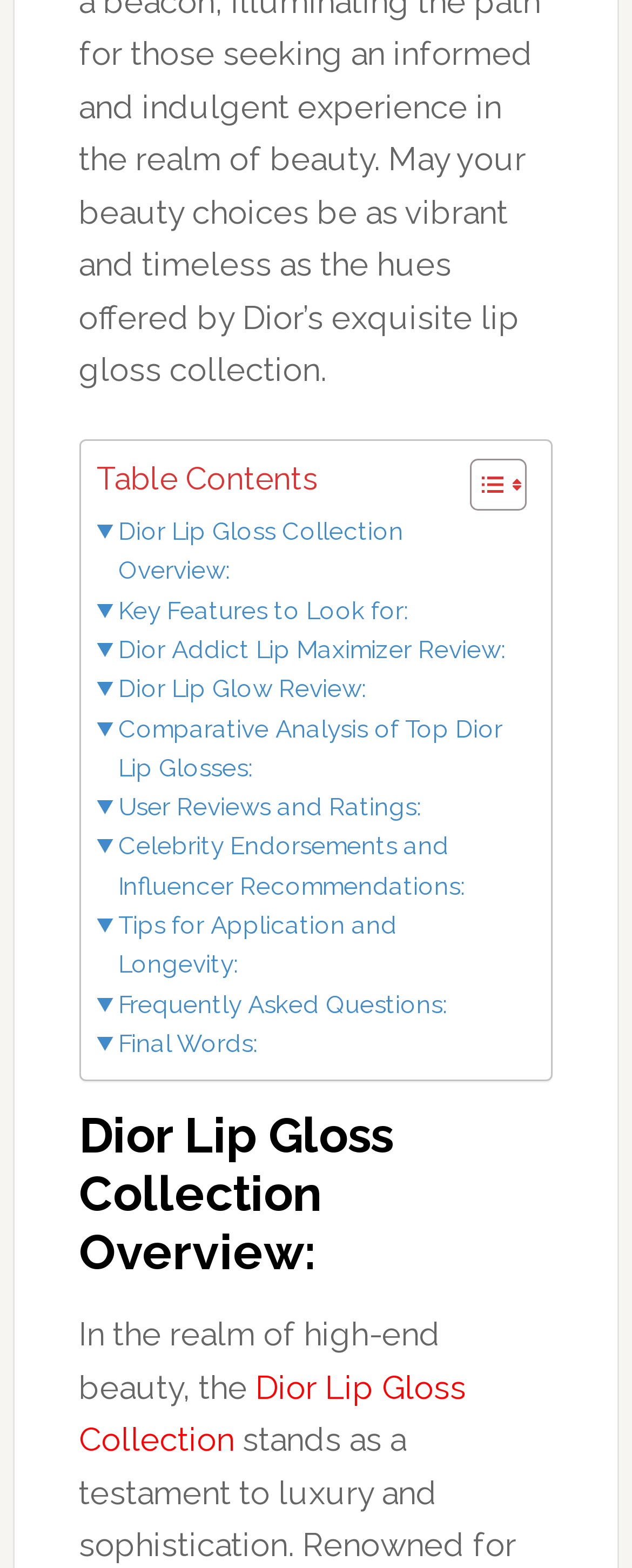Please mark the clickable region by giving the bounding box coordinates needed to complete this instruction: "Read Dior Lip Gloss Collection Overview".

[0.153, 0.327, 0.821, 0.377]